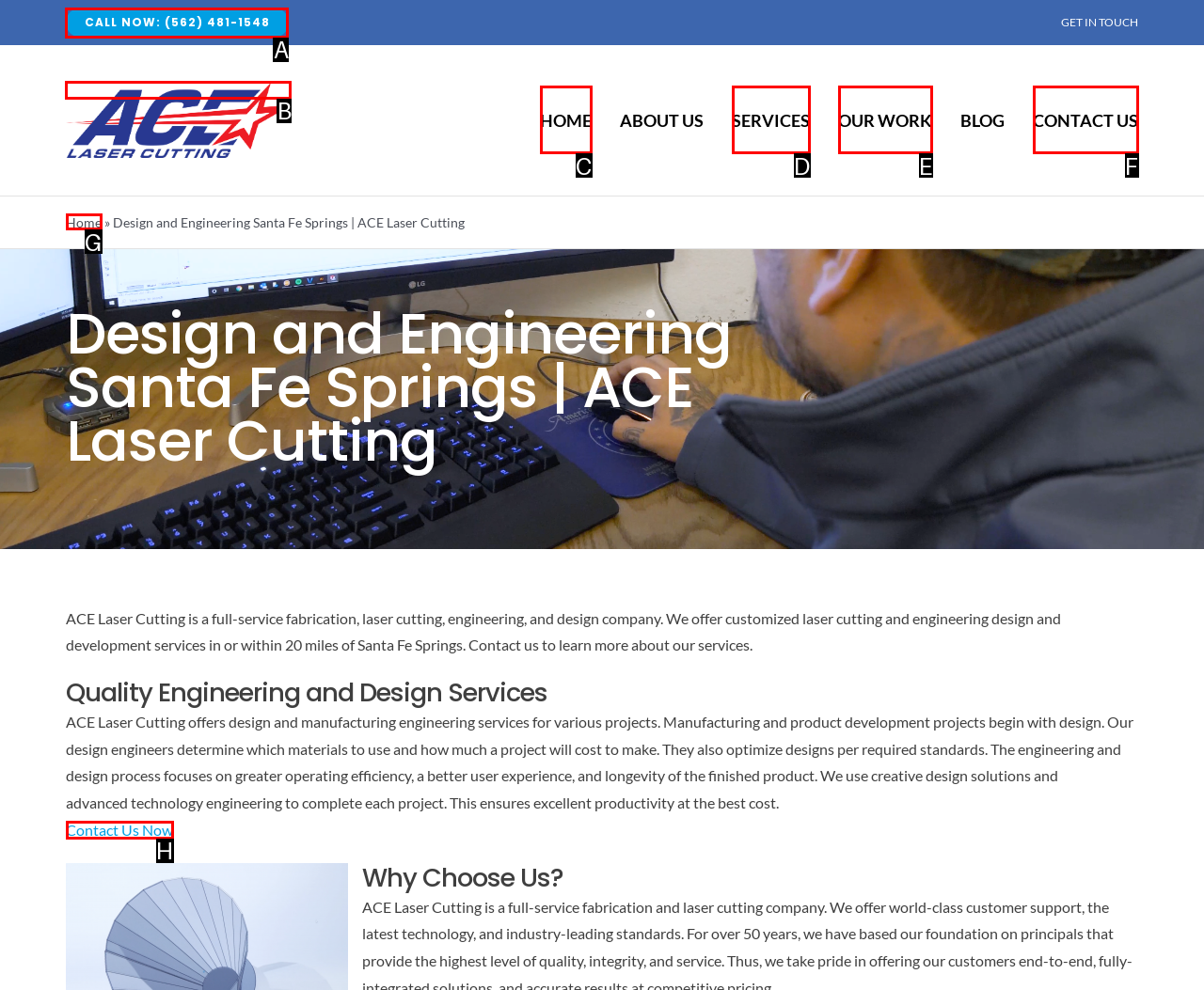Identify the HTML element that matches the description: SERVICES. Provide the letter of the correct option from the choices.

D